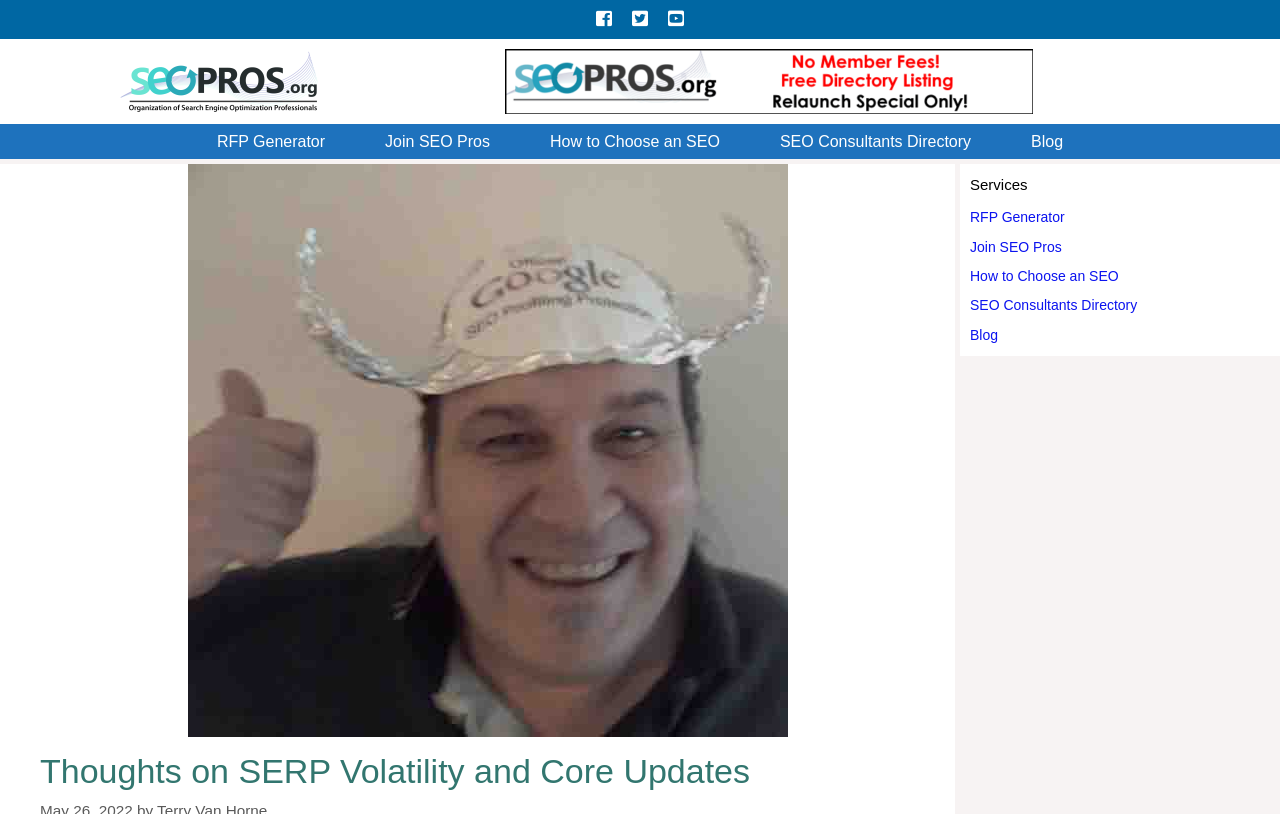What is the text of the last link in the services section?
Provide a concise answer using a single word or phrase based on the image.

Blog